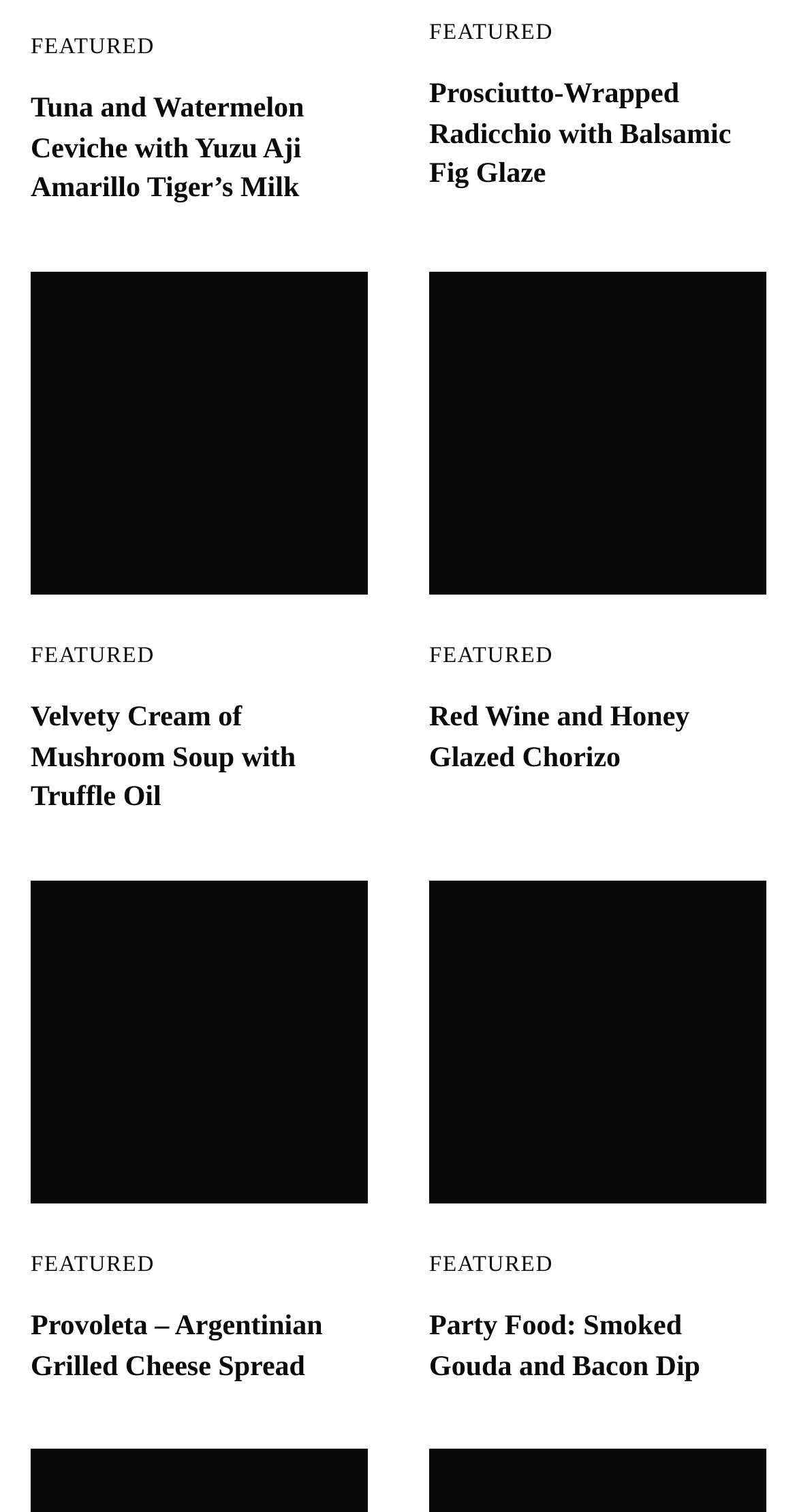Could you specify the bounding box coordinates for the clickable section to complete the following instruction: "Check out Velvety Cream of Mushroom Soup with Truffle Oil"?

[0.038, 0.462, 0.462, 0.542]